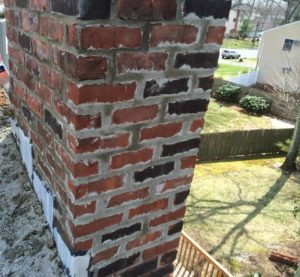Using a single word or phrase, answer the following question: 
What season is approaching according to the image?

Winter